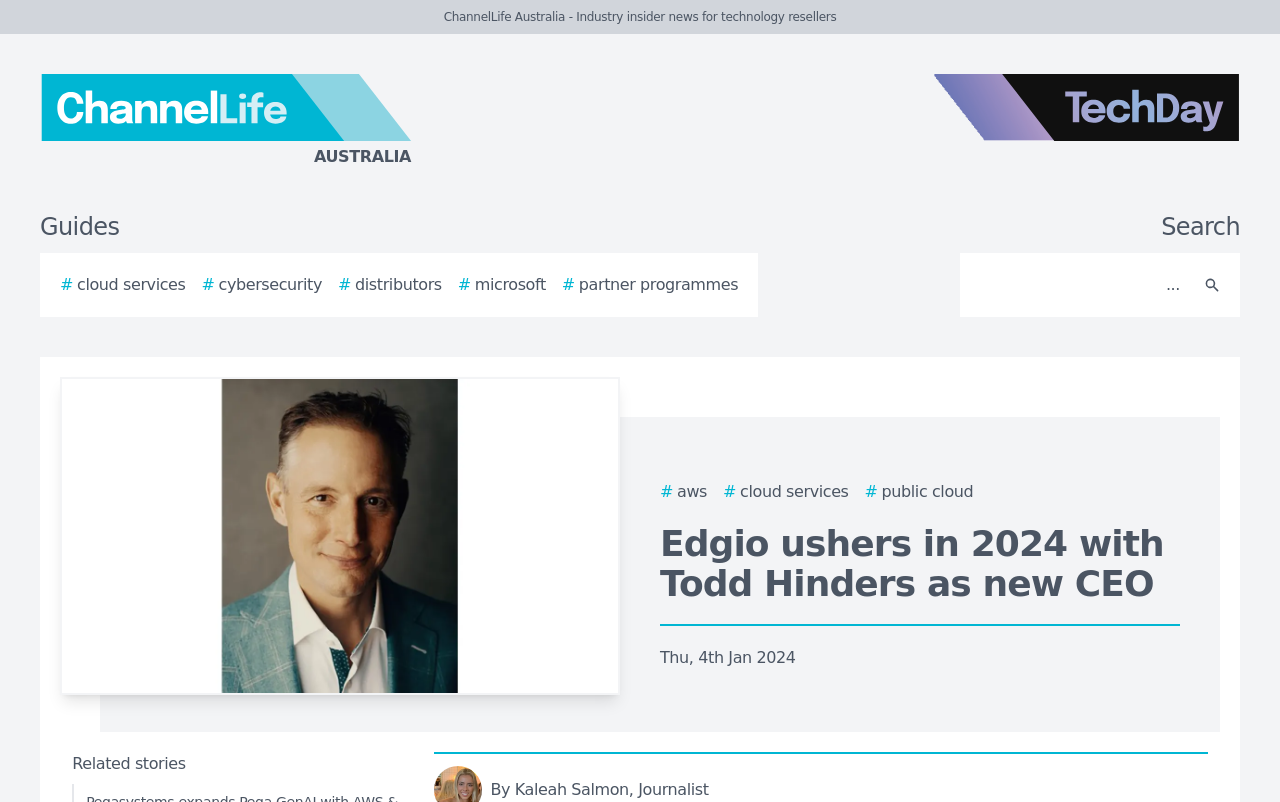Generate the main heading text from the webpage.

Edgio ushers in 2024 with Todd Hinders as new CEO